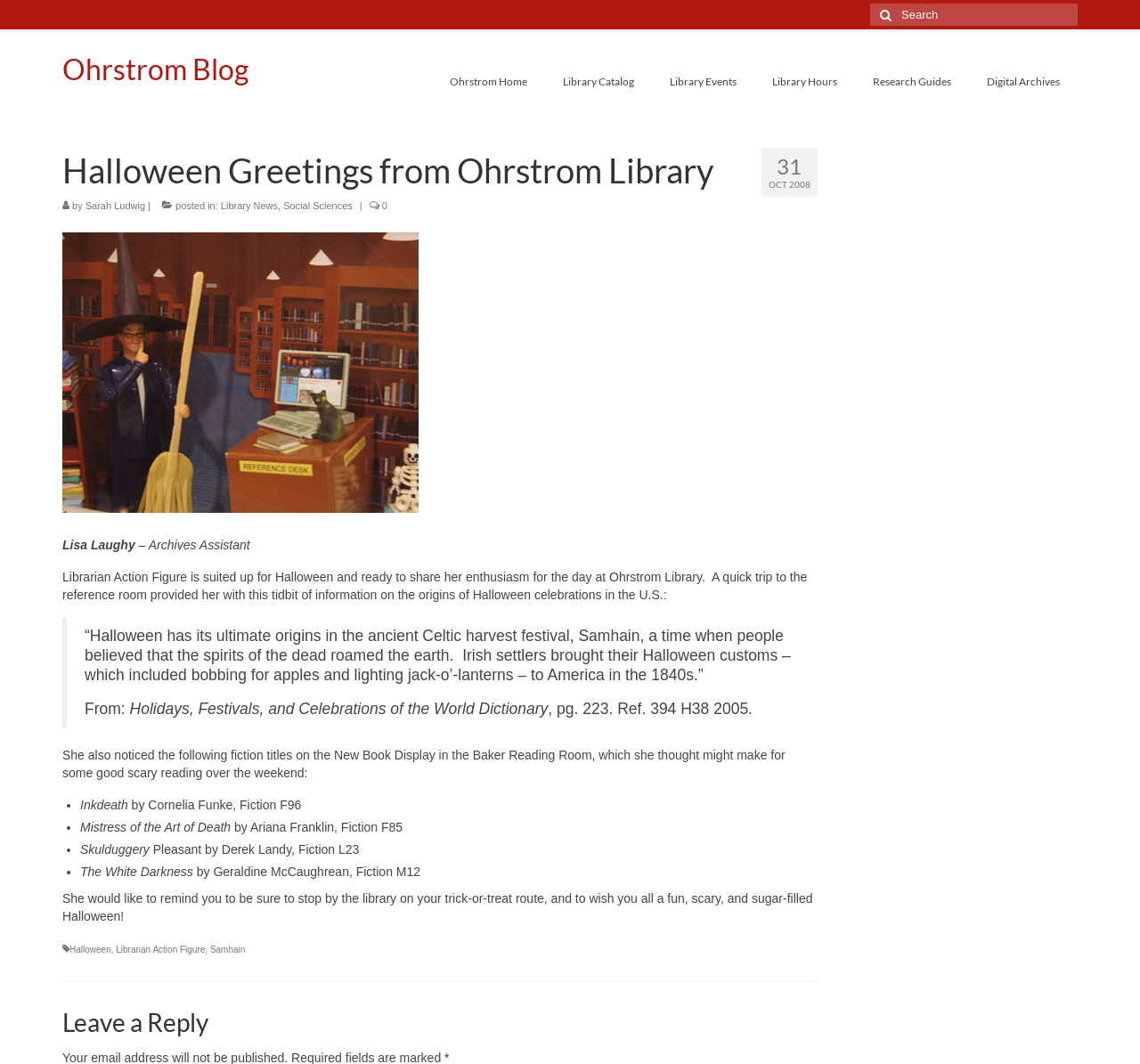Extract the bounding box coordinates for the UI element described by the text: "Librarian Action Figure". The coordinates should be in the form of [left, top, right, bottom] with values between 0 and 1.

[0.102, 0.887, 0.18, 0.897]